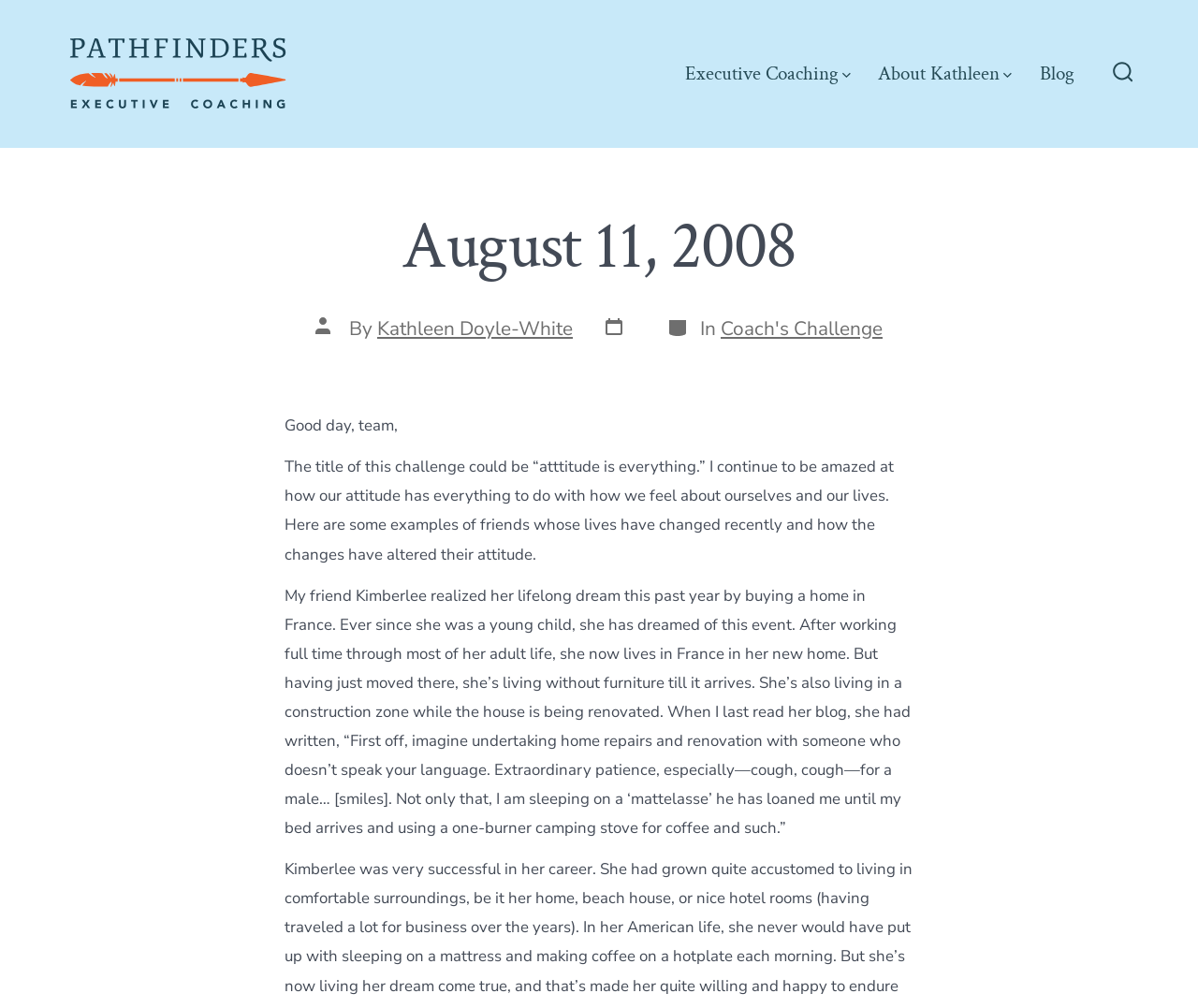Please find the bounding box coordinates of the element that needs to be clicked to perform the following instruction: "Explore commercial properties". The bounding box coordinates should be four float numbers between 0 and 1, represented as [left, top, right, bottom].

None